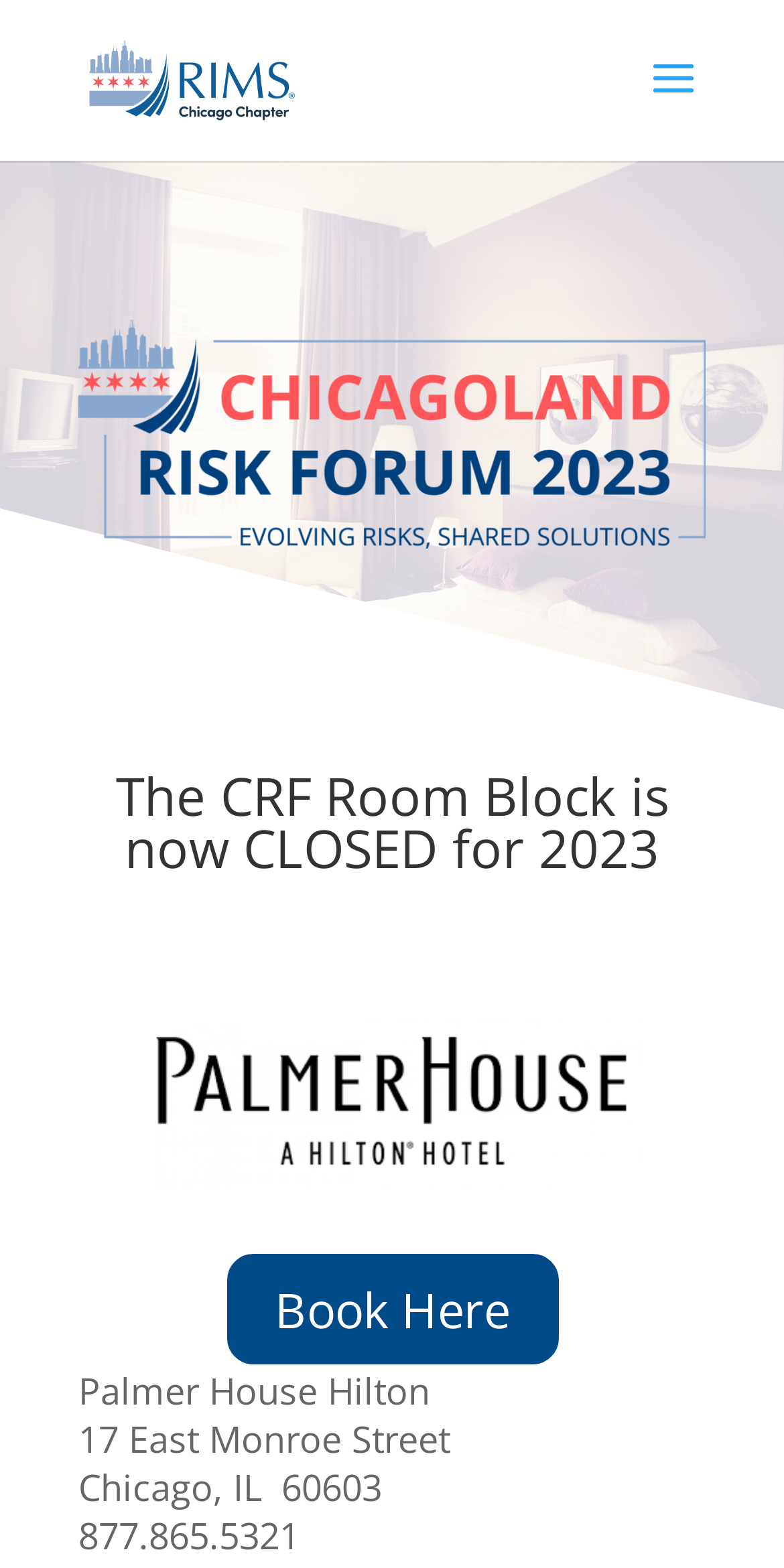What is the name of the hotel where the CRF event is taking place?
Based on the image, respond with a single word or phrase.

Palmer House Hilton